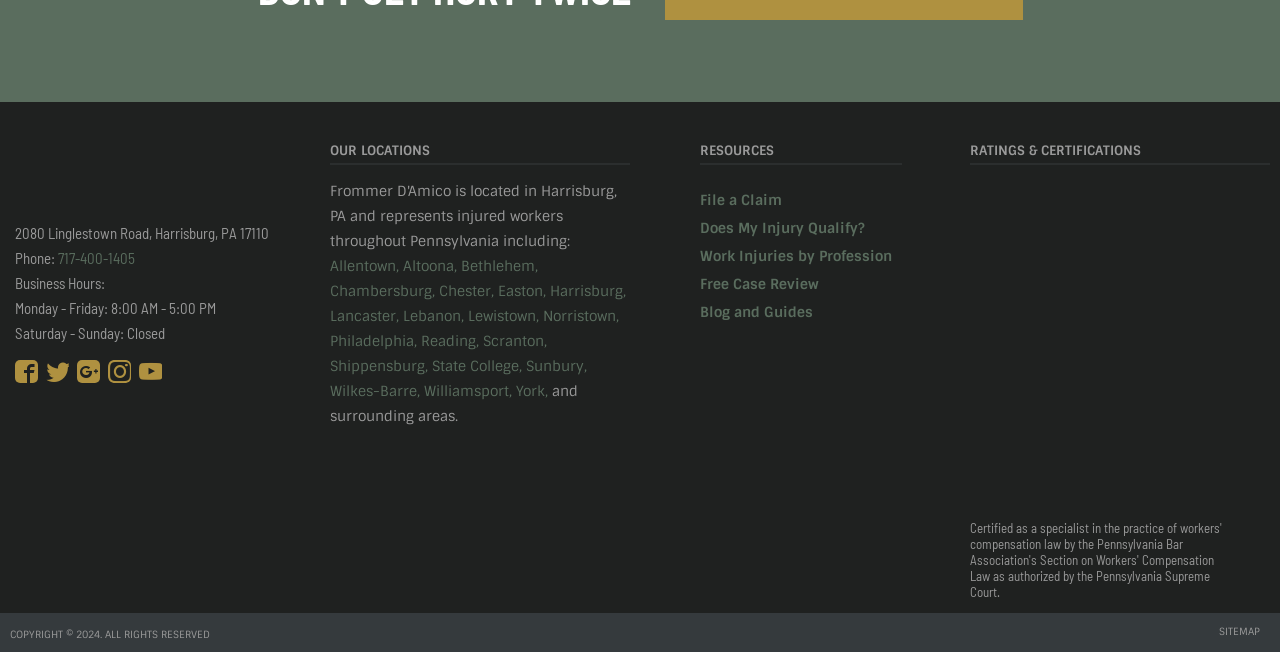How many locations are listed on the webpage?
Answer the question with a single word or phrase by looking at the picture.

19